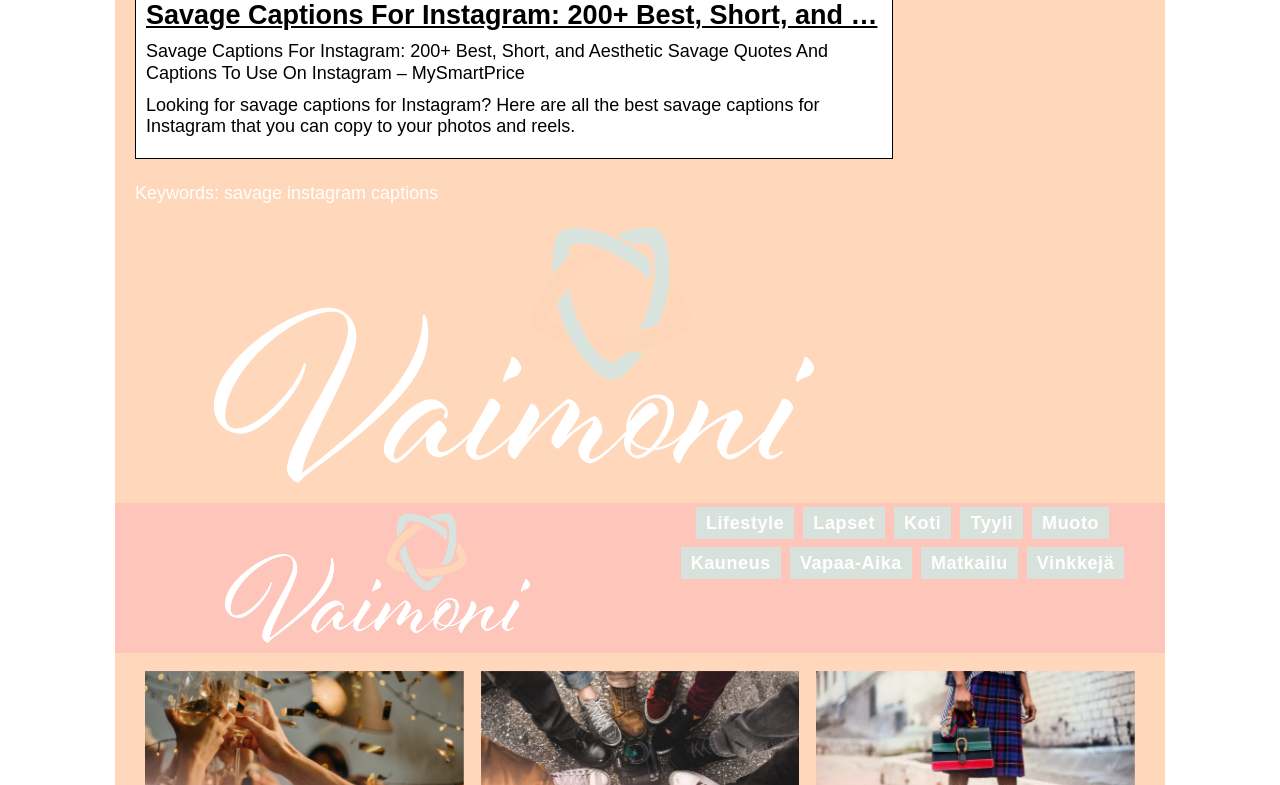Pinpoint the bounding box coordinates of the clickable element needed to complete the instruction: "View 'Definitions of Toxicity'". The coordinates should be provided as four float numbers between 0 and 1: [left, top, right, bottom].

None